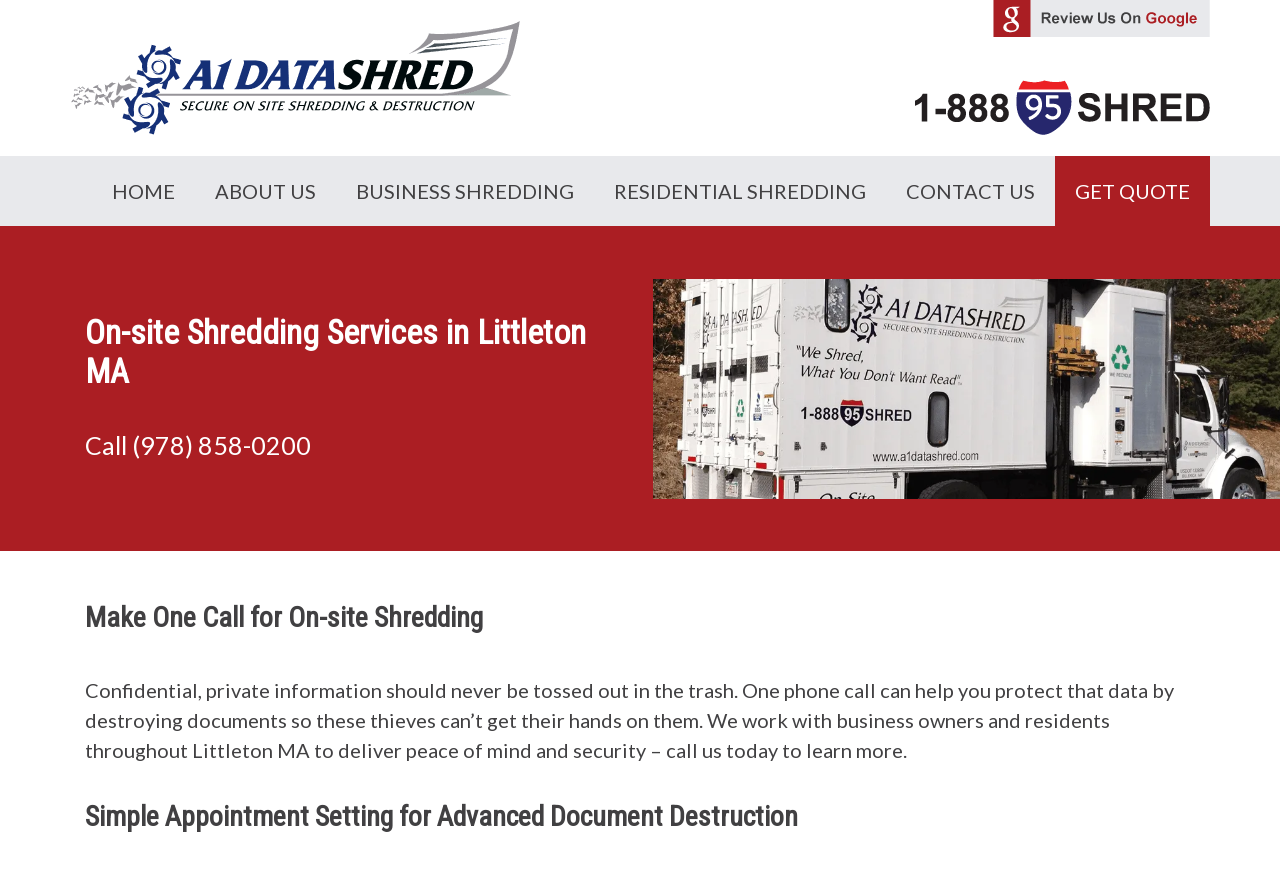Locate and extract the headline of this webpage.

On-site Shredding Services in Littleton MA